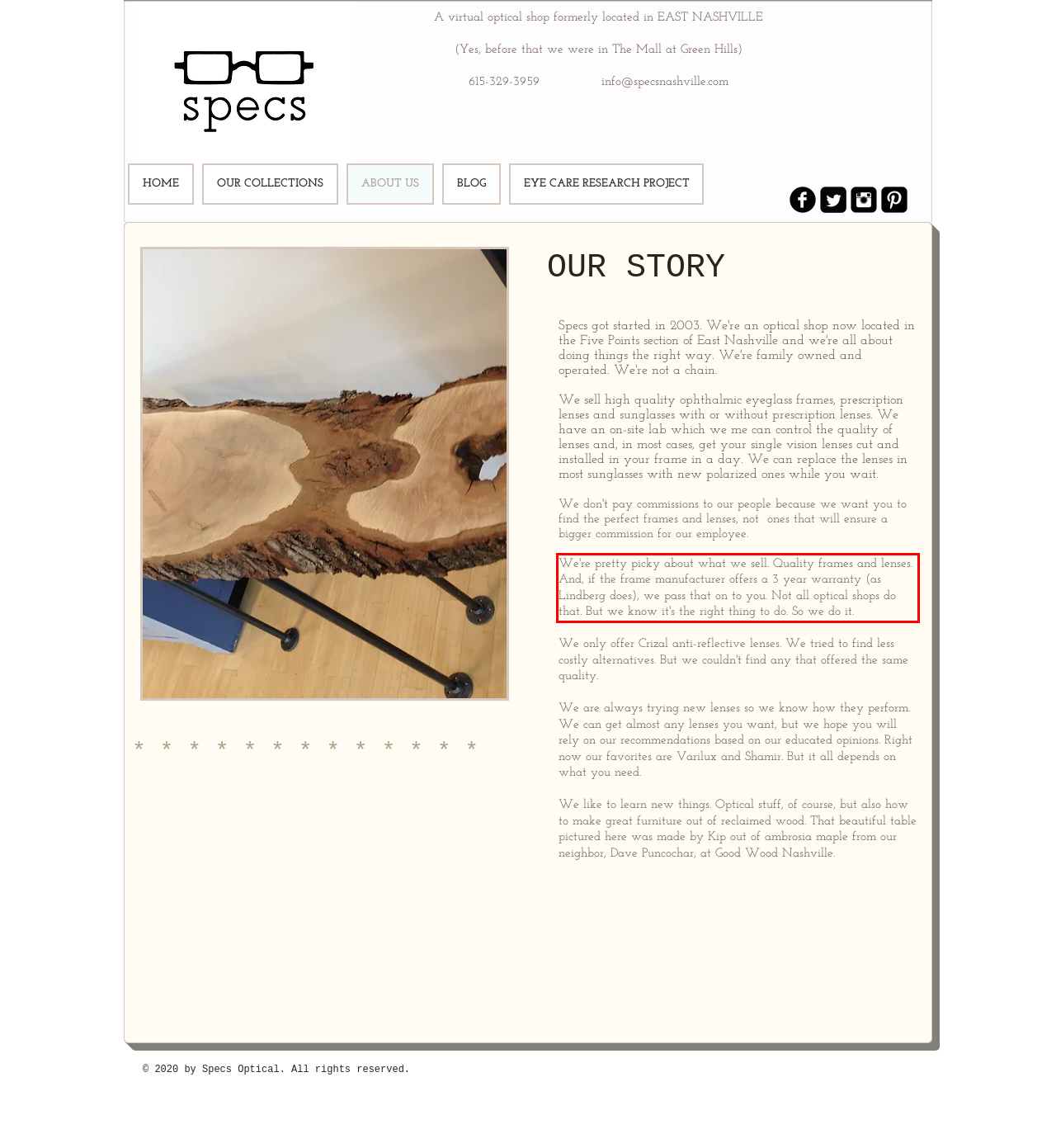You are provided with a screenshot of a webpage that includes a UI element enclosed in a red rectangle. Extract the text content inside this red rectangle.

We're pretty picky about what we sell. Quality frames and lenses. And, if the frame manufacturer offers a 3 year warranty (as Lindberg does), we pass that on to you. Not all optical shops do that. But we know it's the right thing to do. So we do it.